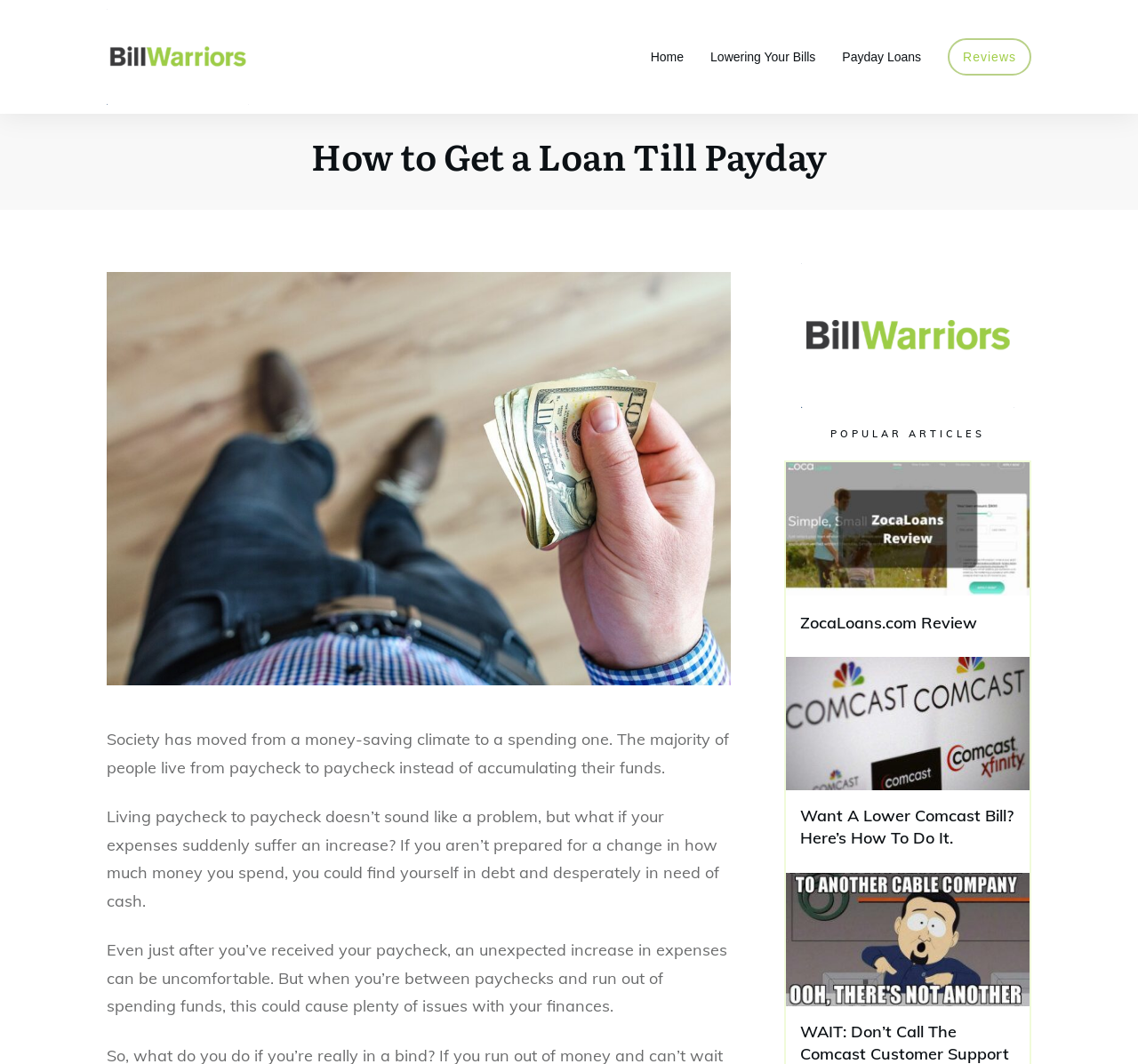Locate the bounding box coordinates of the clickable region to complete the following instruction: "Read the 'Want A Lower Comcast Bill? Here’s How To Do It.' article."

[0.703, 0.756, 0.892, 0.798]